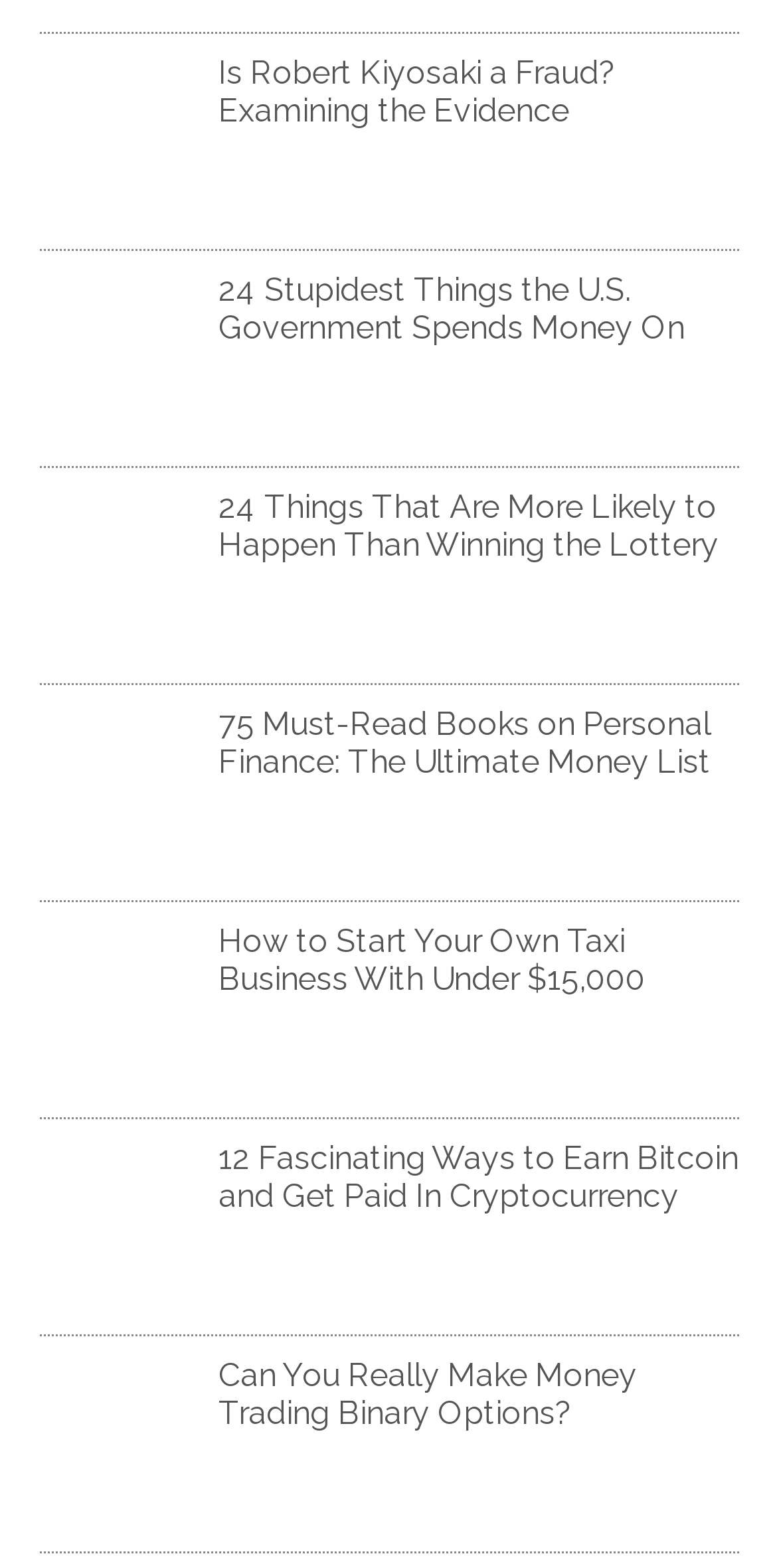How many articles are on this webpage?
Please provide a single word or phrase as the answer based on the screenshot.

9